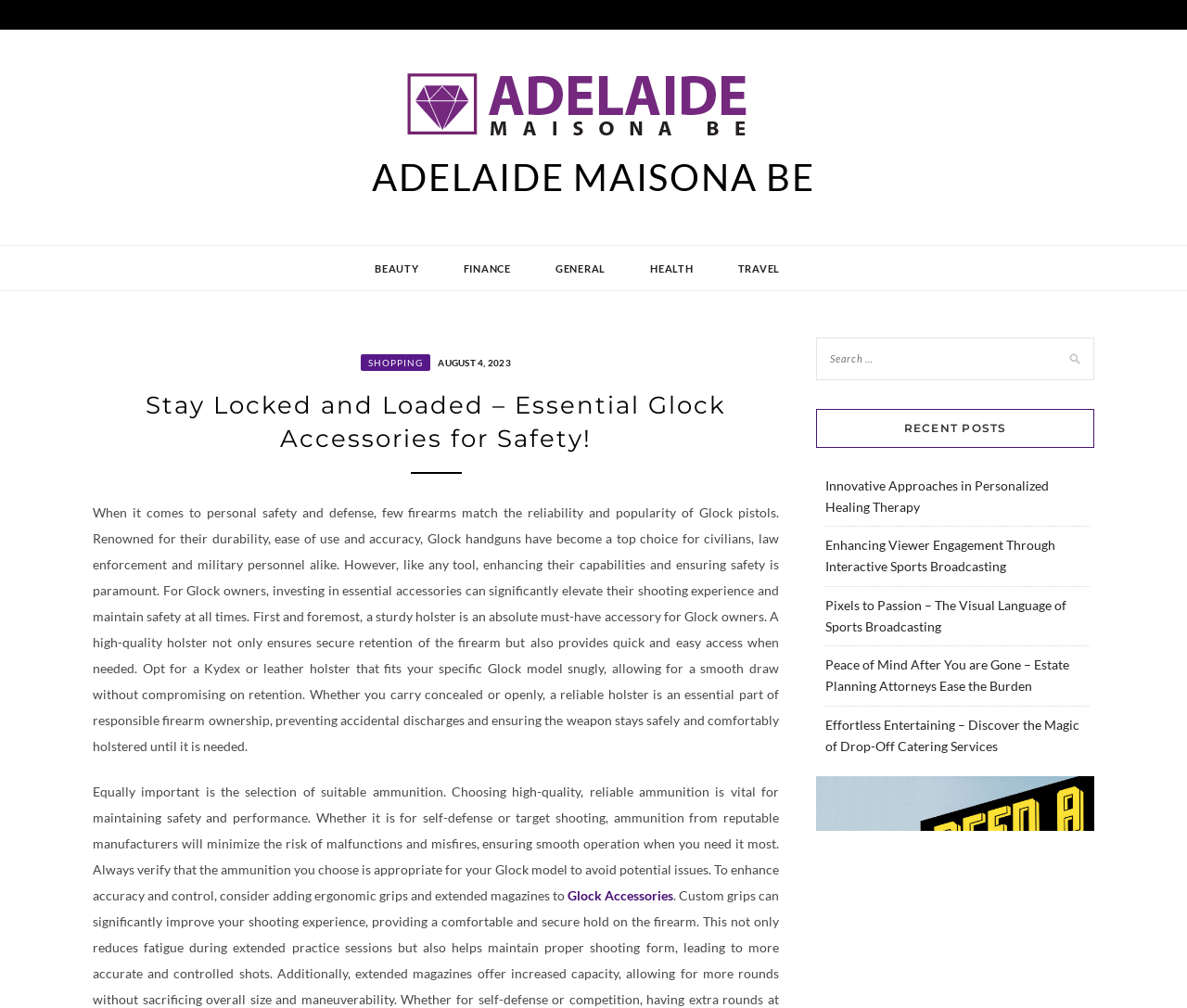Pinpoint the bounding box coordinates of the area that should be clicked to complete the following instruction: "Click on the 'BEAUTY' link". The coordinates must be given as four float numbers between 0 and 1, i.e., [left, top, right, bottom].

[0.312, 0.244, 0.357, 0.29]